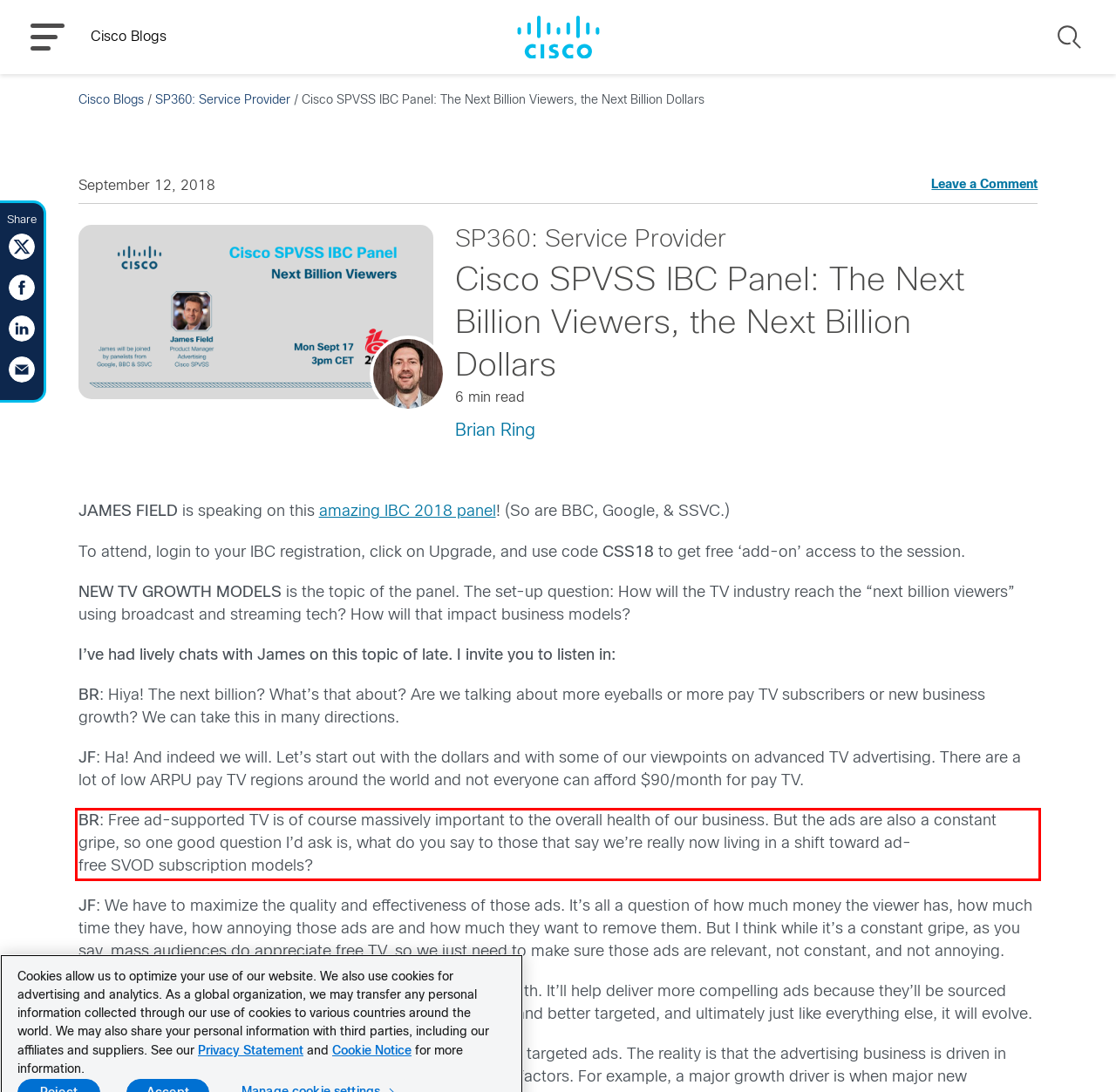Analyze the webpage screenshot and use OCR to recognize the text content in the red bounding box.

BR: Free ad-supported TV is of course massively important to the overall health of our business. But the ads are also a constant gripe, so one good question I’d ask is, what do you say to those that say we’re really now living in a shift toward ad-free SVOD subscription models?